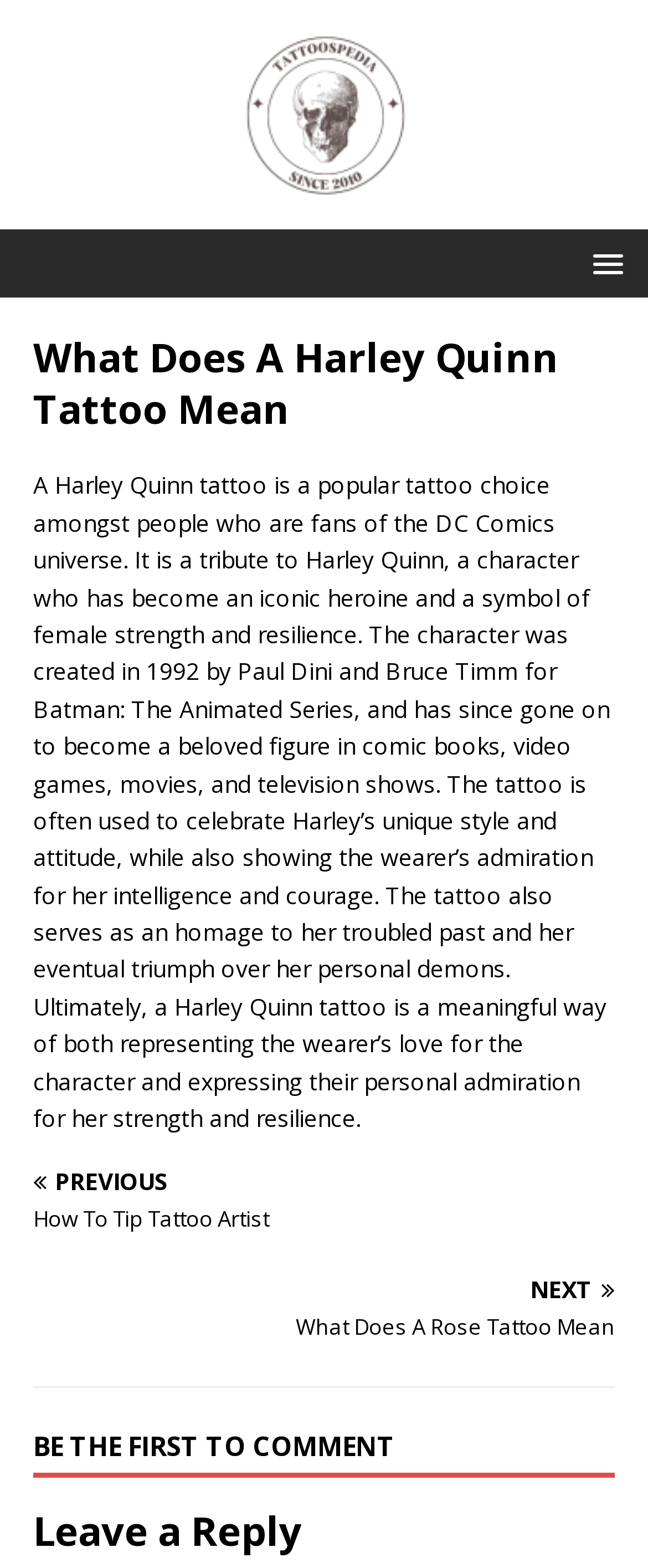What can be found at the bottom of the webpage?
Using the picture, provide a one-word or short phrase answer.

a comment section